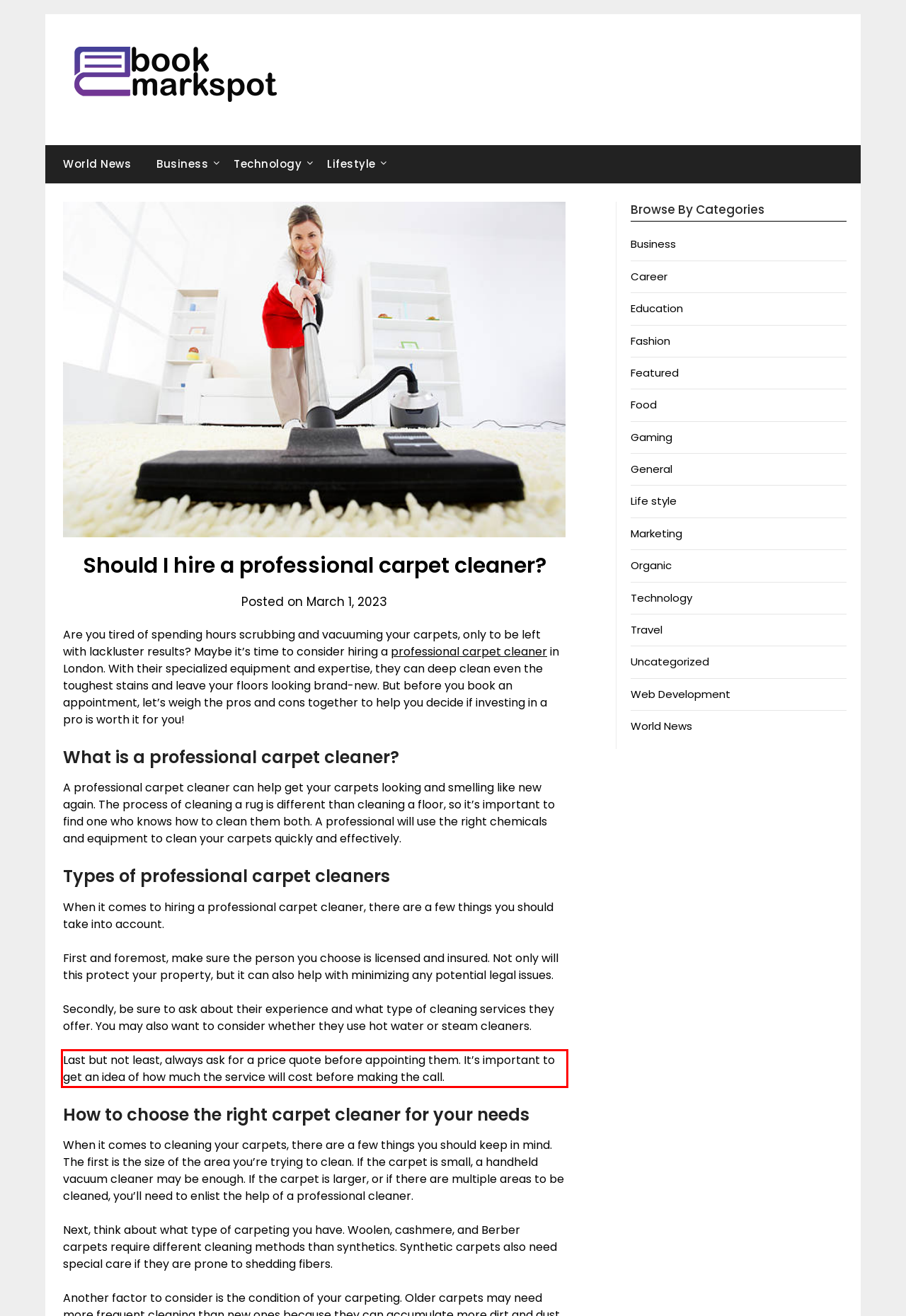Examine the webpage screenshot and use OCR to recognize and output the text within the red bounding box.

Last but not least, always ask for a price quote before appointing them. It’s important to get an idea of how much the service will cost before making the call.